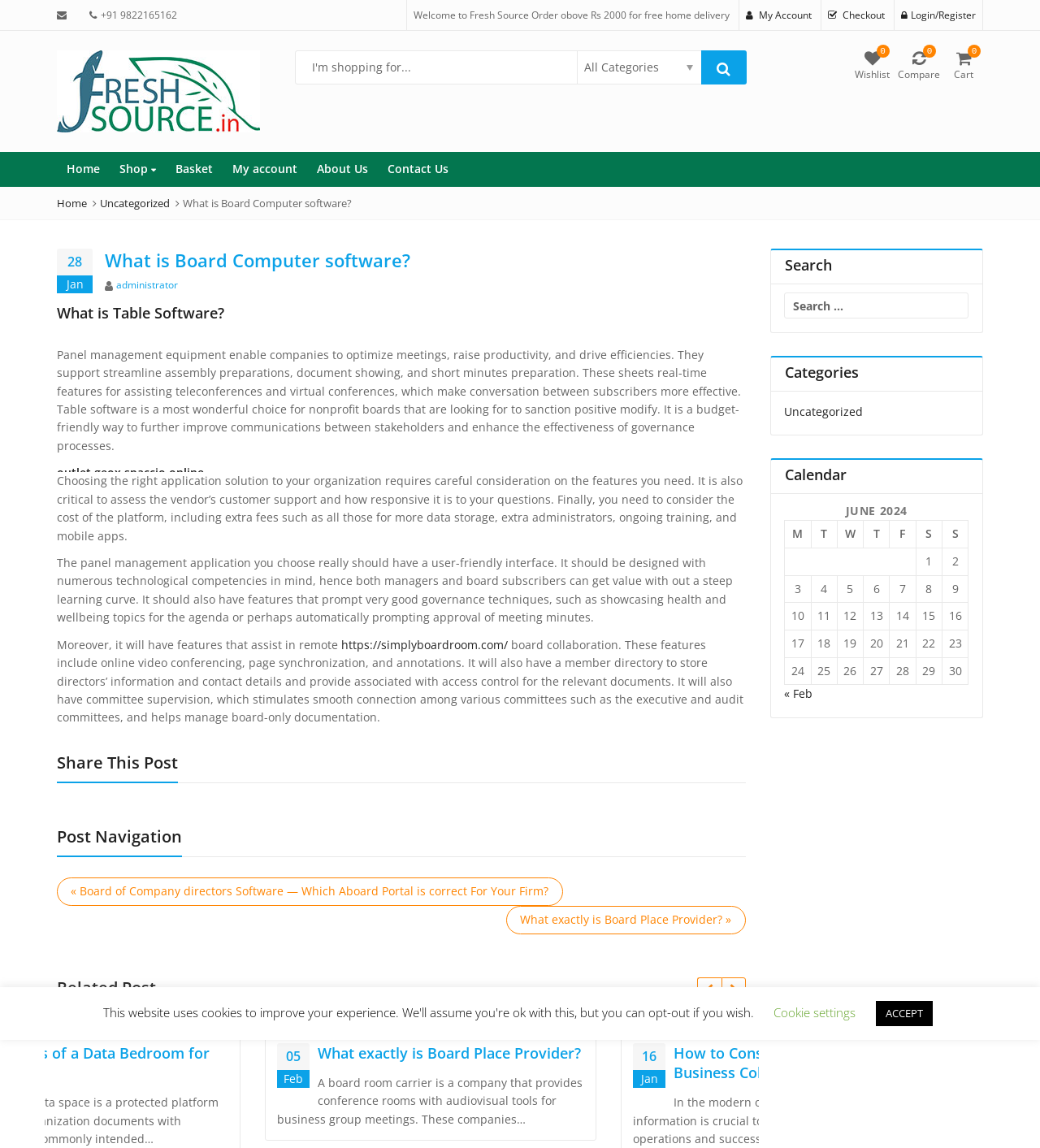Please give a succinct answer to the question in one word or phrase:
How many links are there in the navigation menu?

7